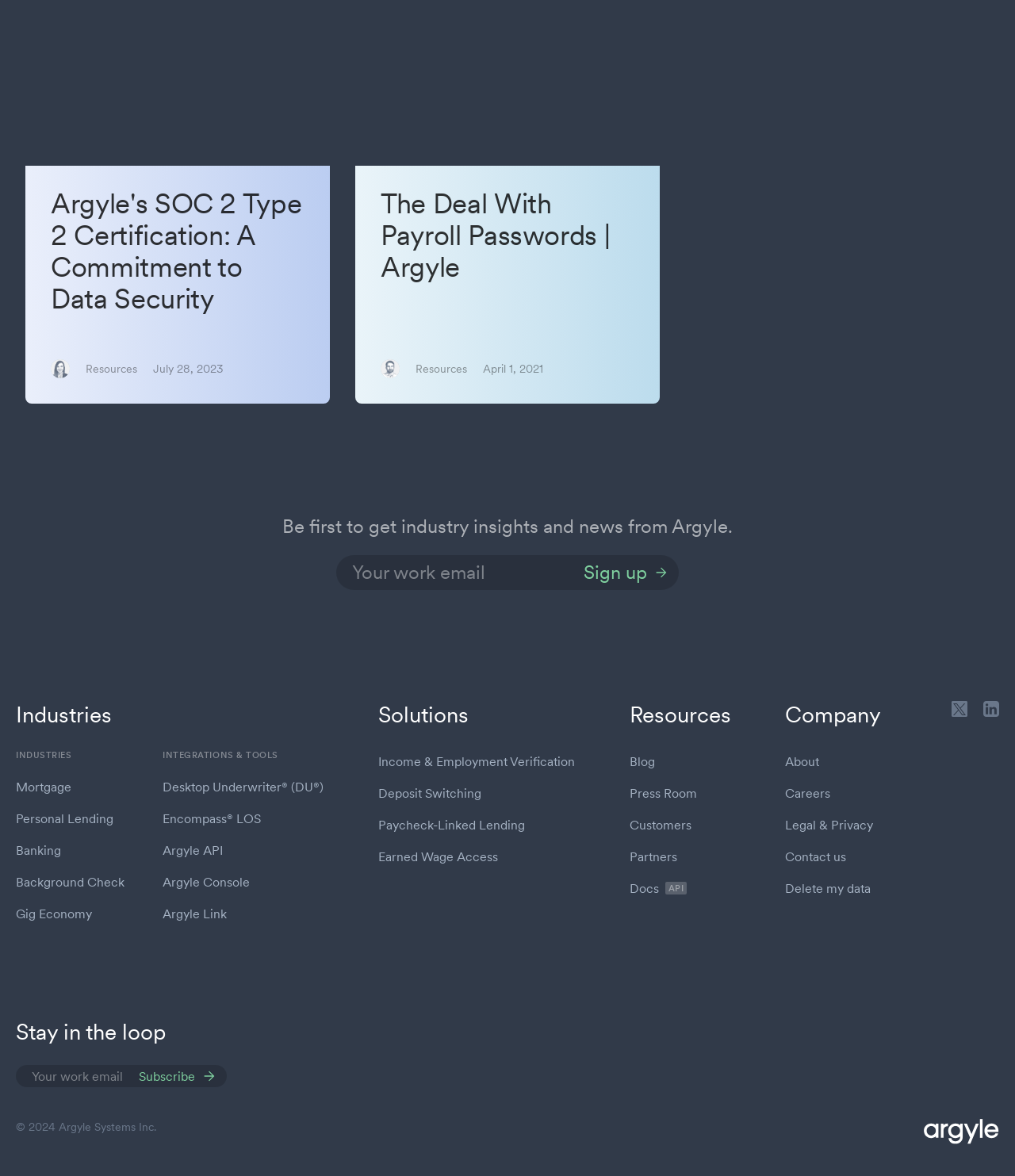Please answer the following question using a single word or phrase: 
What is the topic of the first heading?

Argyle's SOC 2 Type 2 Certification